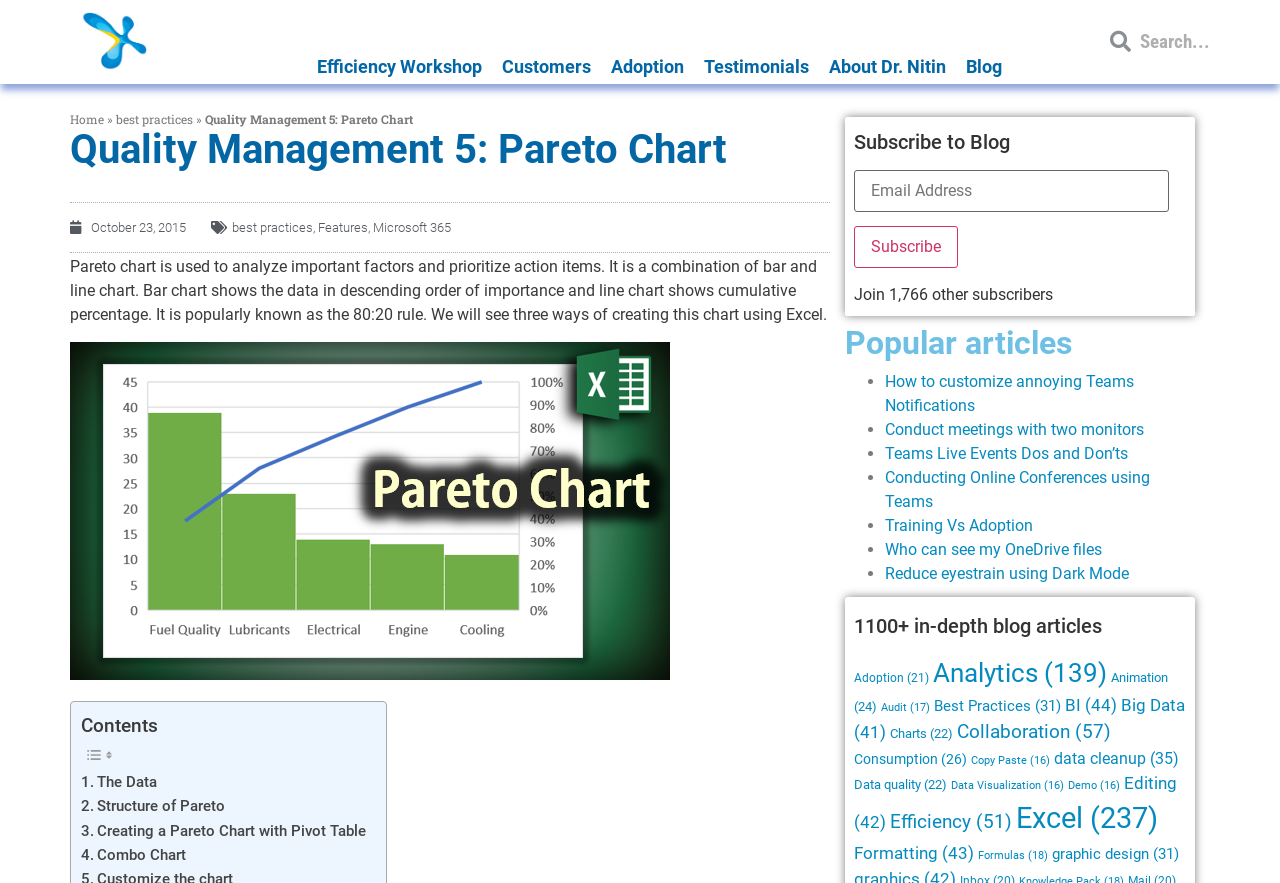How many categories are listed under '1100+ in-depth blog articles'?
Based on the image, answer the question with as much detail as possible.

Under the heading '1100+ in-depth blog articles', there are 15 links to different categories, each with a number of items in parentheses, indicating that there are 15 categories listed.